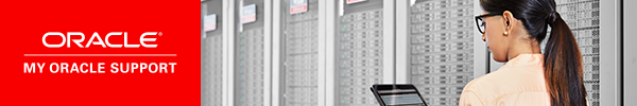Can you give a comprehensive explanation to the question given the content of the image?
What is the purpose of the My Oracle Support service?

The My Oracle Support service is designed to provide users with access to critical resources for troubleshooting and problem resolution in various Oracle applications, emphasizing the importance of reliable and efficient technical support in the realm of technology services.